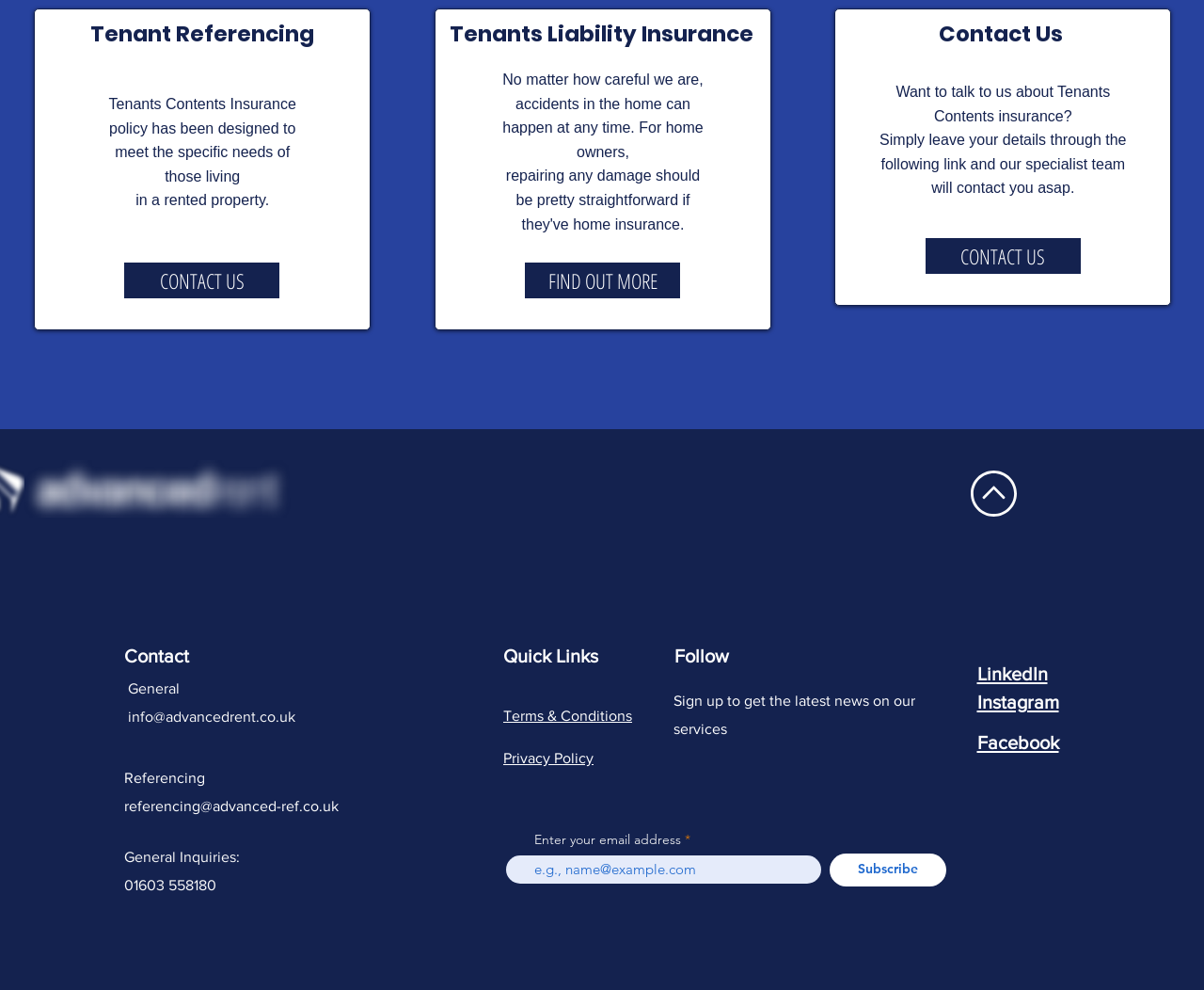What is the name of the insurance policy designed for tenants?
Your answer should be a single word or phrase derived from the screenshot.

Tenants Contents Insurance